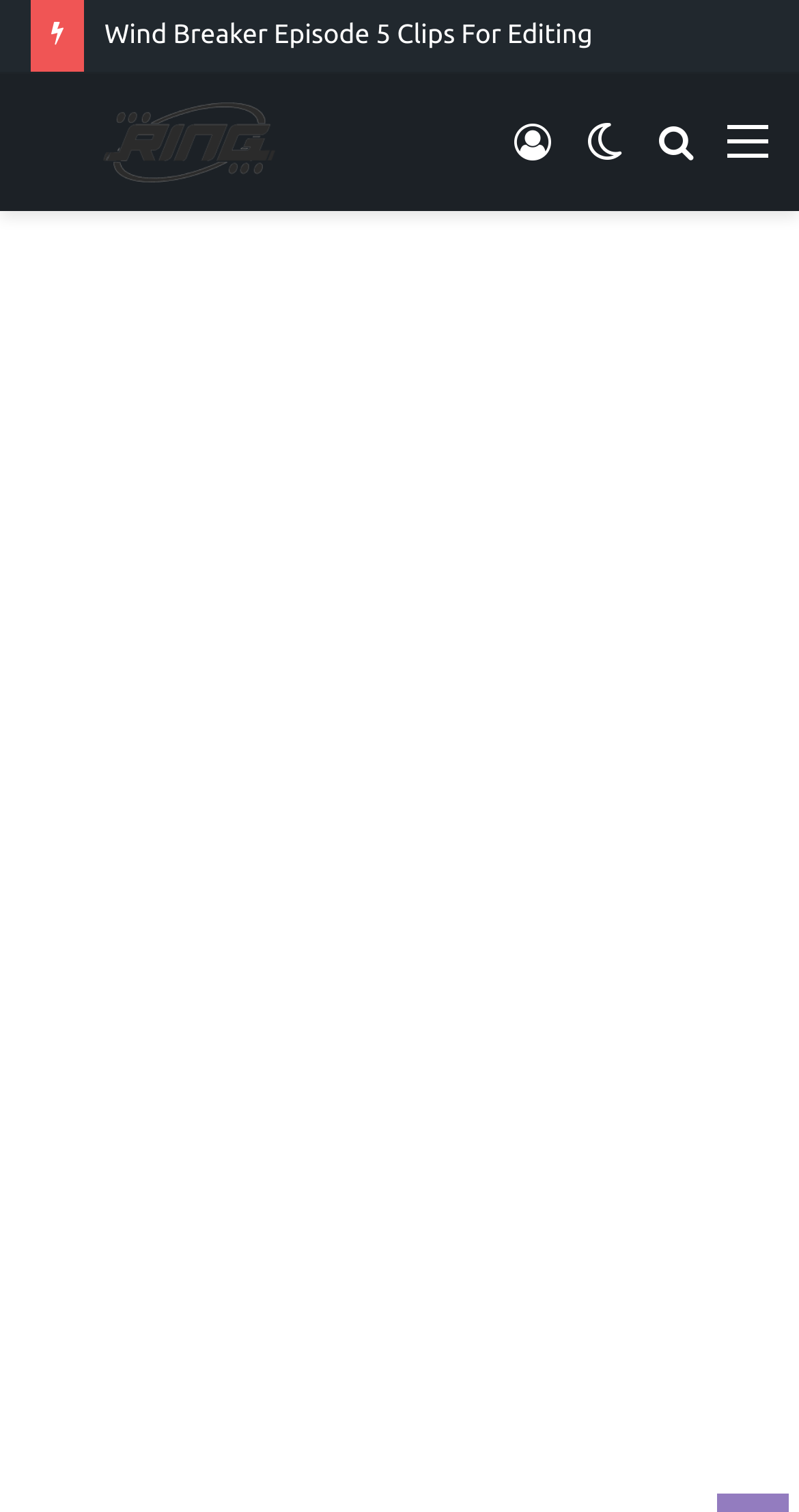Provide an in-depth description of the elements and layout of the webpage.

The webpage appears to be a video sharing platform, specifically showcasing a clip of Thorfinn vs Snake. At the top of the page, there are two navigation bars, a secondary navigation and a primary navigation. The primary navigation contains several links, including a link to the website's homepage, labeled "ringwitdaclips.com", accompanied by an image of the website's logo. This link is positioned near the top-left corner of the page. 

To the right of the logo, there are four more links: "Menu", "Search for", "Switch skin", and "Log In", which are aligned horizontally and situated near the top of the page. 

Below the navigation bars, there is a large iframe that occupies most of the page's content area, taking up approximately 44% of the page's height. This iframe is likely displaying the video content, specifically the Thorfinn vs Snake clip.